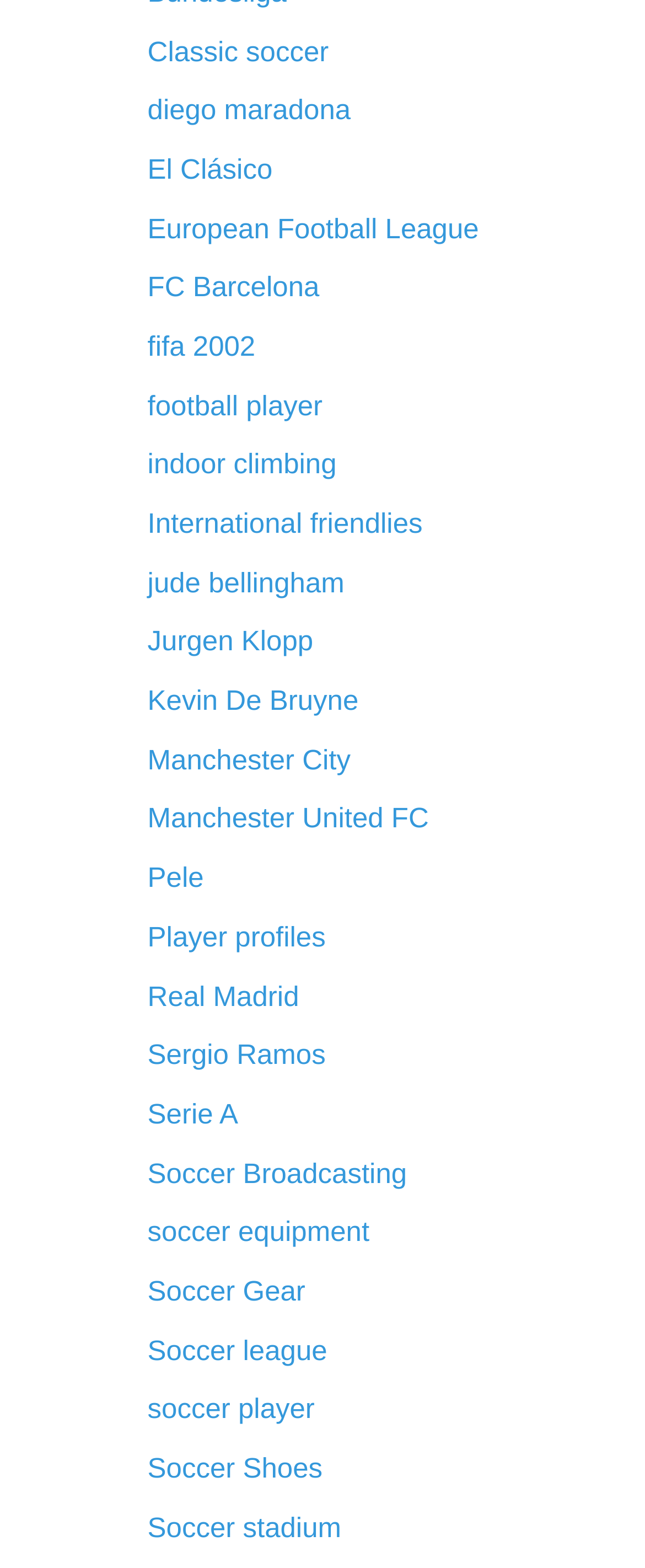Answer the question below using just one word or a short phrase: 
How many links are related to specific soccer teams?

5